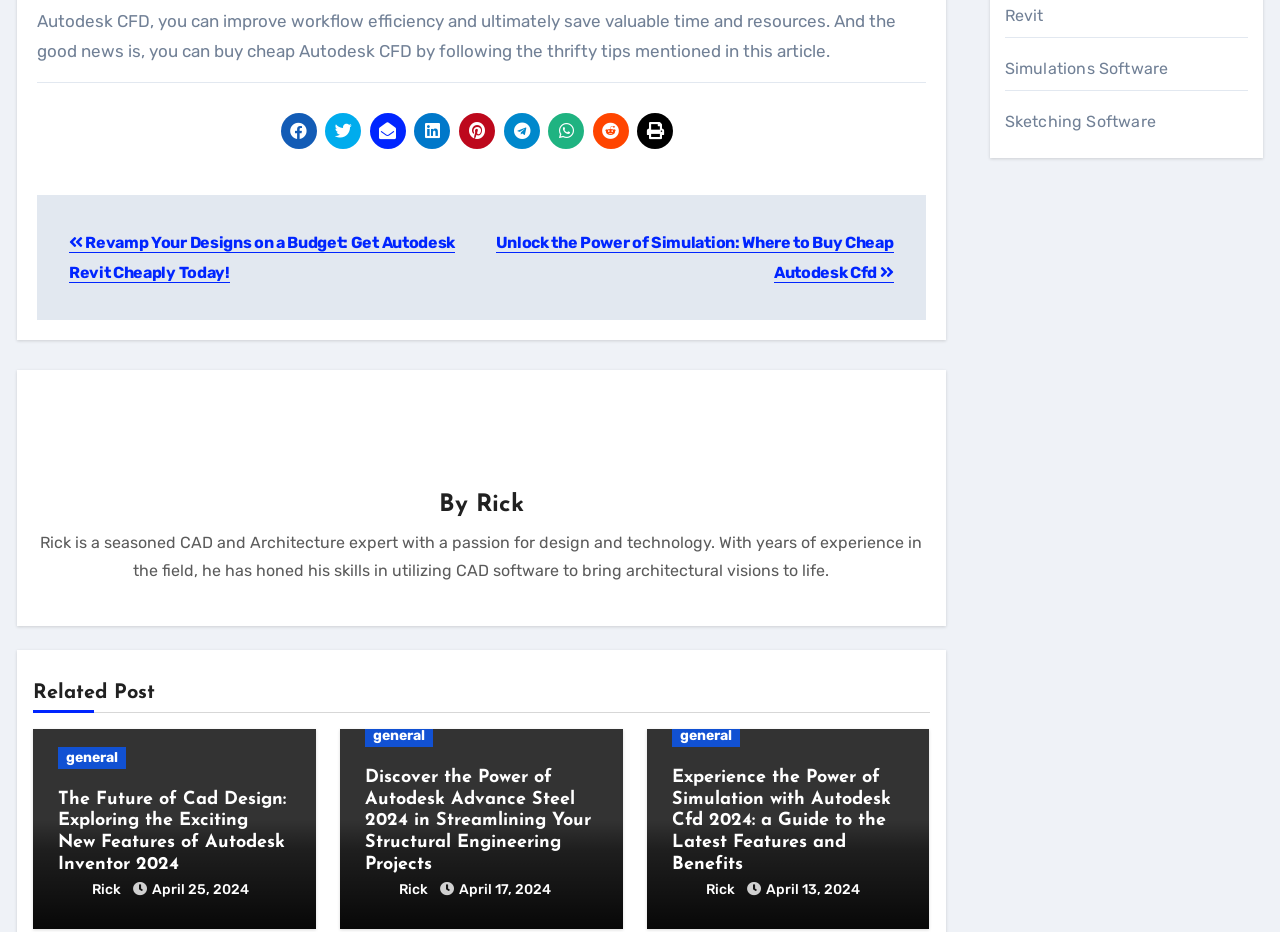Determine the bounding box coordinates of the clickable element to achieve the following action: 'Explore the category 'Revit''. Provide the coordinates as four float values between 0 and 1, formatted as [left, top, right, bottom].

[0.785, 0.007, 0.815, 0.027]